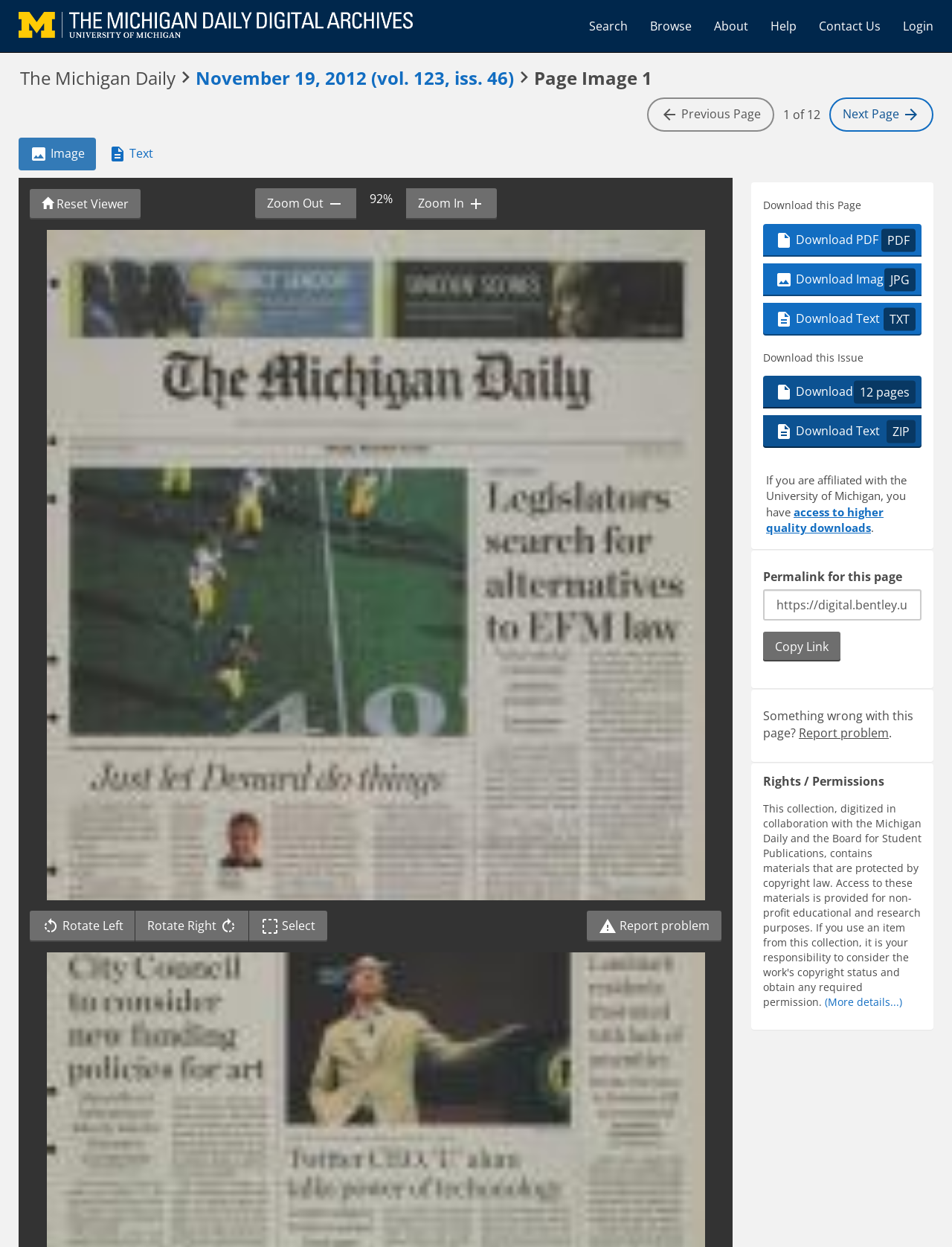Determine the bounding box for the UI element that matches this description: "Download Text ZIP".

[0.802, 0.333, 0.968, 0.359]